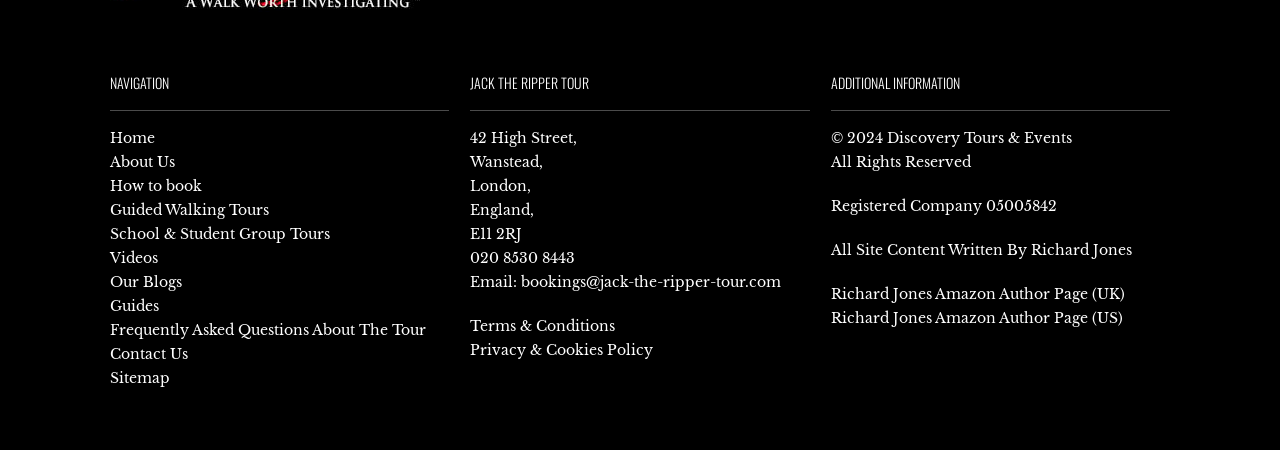What is the address of the tour?
Please ensure your answer to the question is detailed and covers all necessary aspects.

The address of the tour can be found in a series of static text elements located below the navigation links. The elements are arranged vertically and contain the individual components of the address, including the street, city, region, country, and postal code.